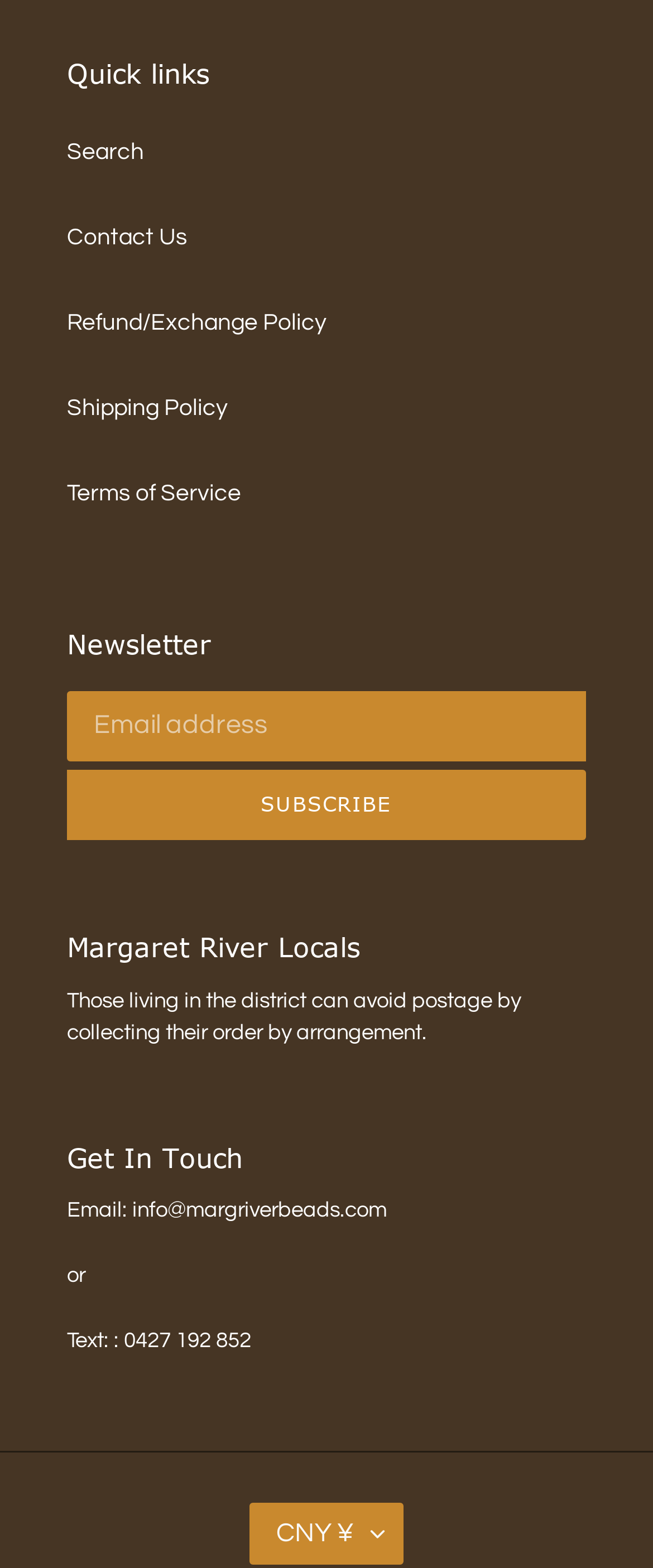Please identify the bounding box coordinates of the element I should click to complete this instruction: 'Search the website'. The coordinates should be given as four float numbers between 0 and 1, like this: [left, top, right, bottom].

[0.103, 0.09, 0.221, 0.105]